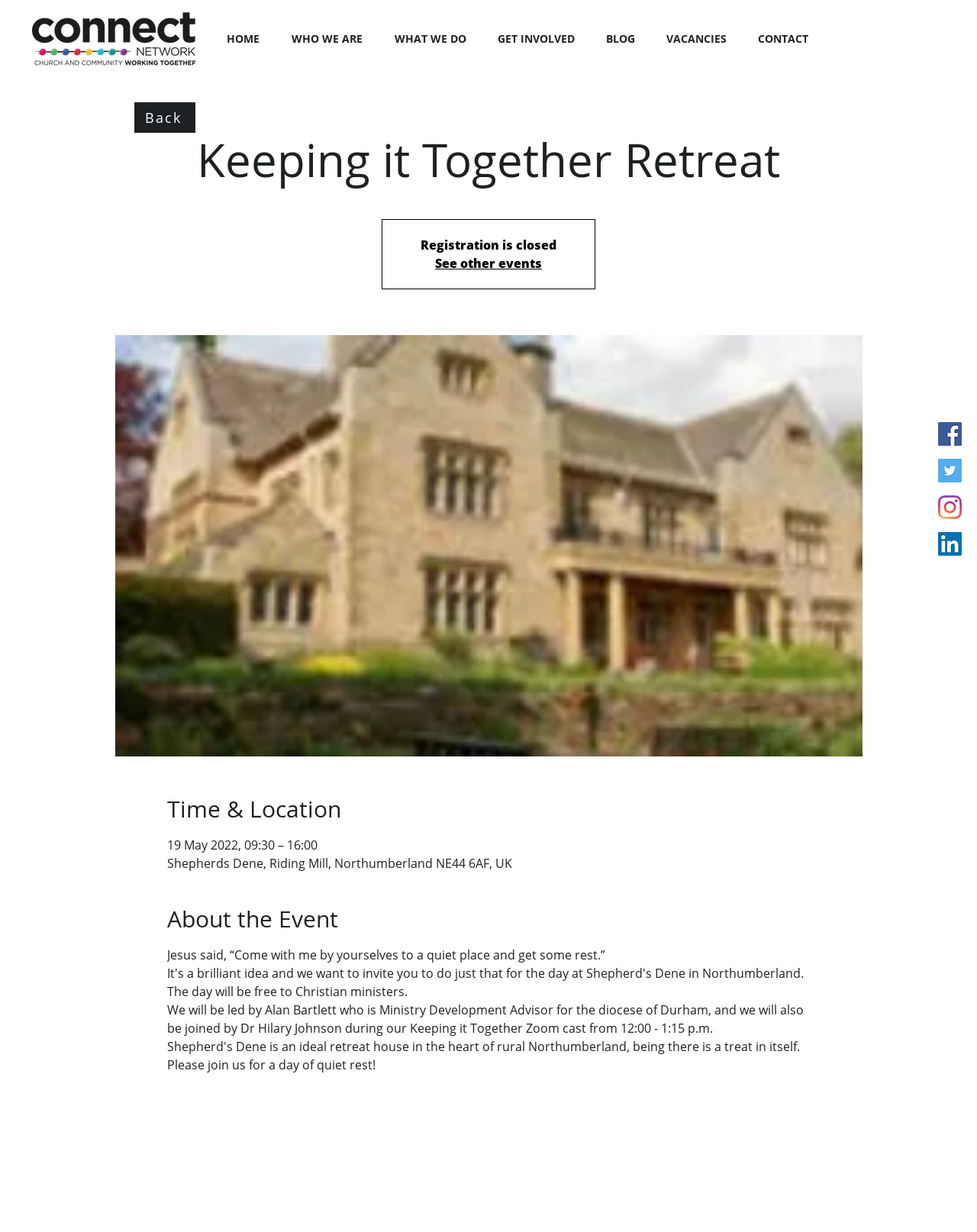Please locate and generate the primary heading on this webpage.

Keeping it Together Retreat